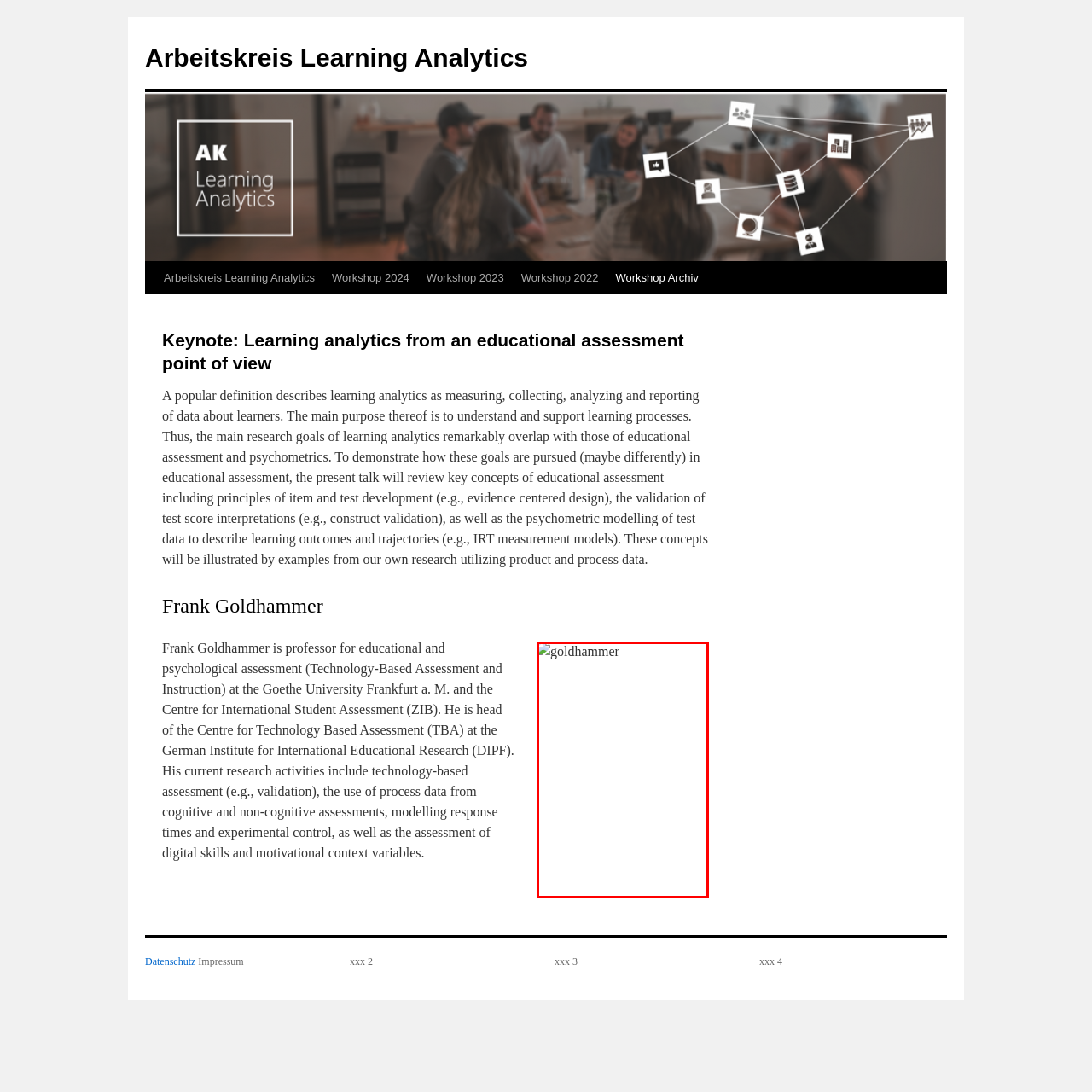Where is the Centre for Technology-Based Assessment located?
Direct your attention to the image marked by the red bounding box and answer the question with a single word or phrase.

German Institute for International Educational Research